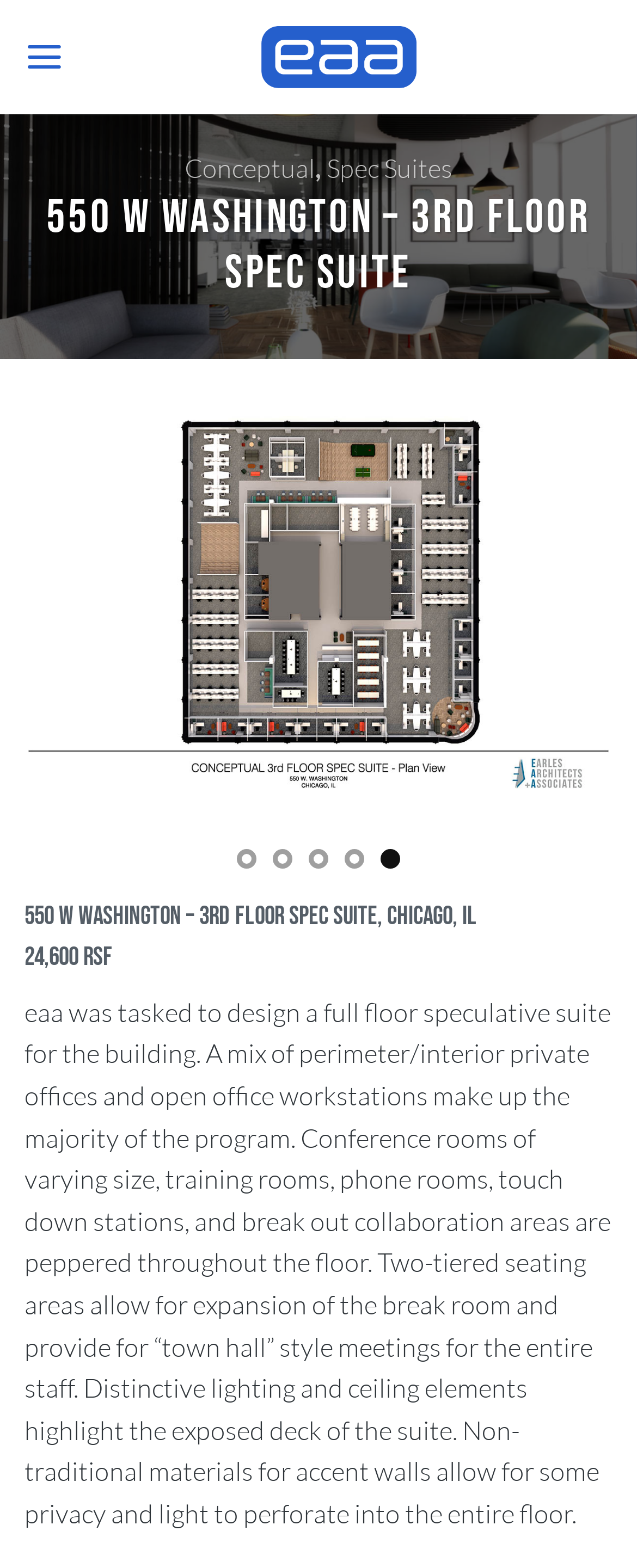What is the distinctive feature of the ceiling in the spec suite?
Please ensure your answer is as detailed and informative as possible.

The distinctive feature of the ceiling in the spec suite can be found in the descriptive text, which mentions 'Distinctive lighting and ceiling elements highlight the exposed deck of the suite'.